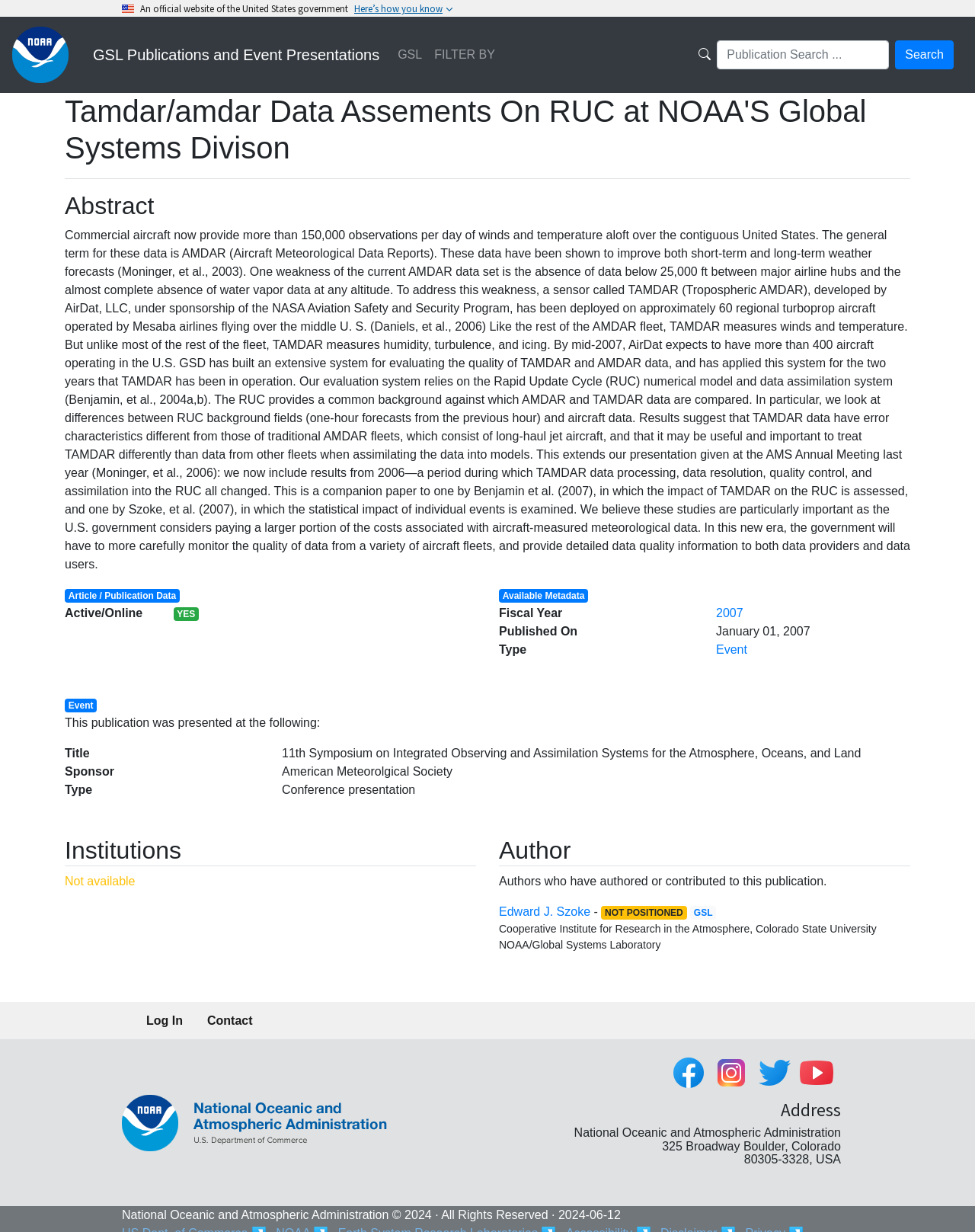Please specify the bounding box coordinates for the clickable region that will help you carry out the instruction: "Filter by".

[0.439, 0.032, 0.514, 0.057]